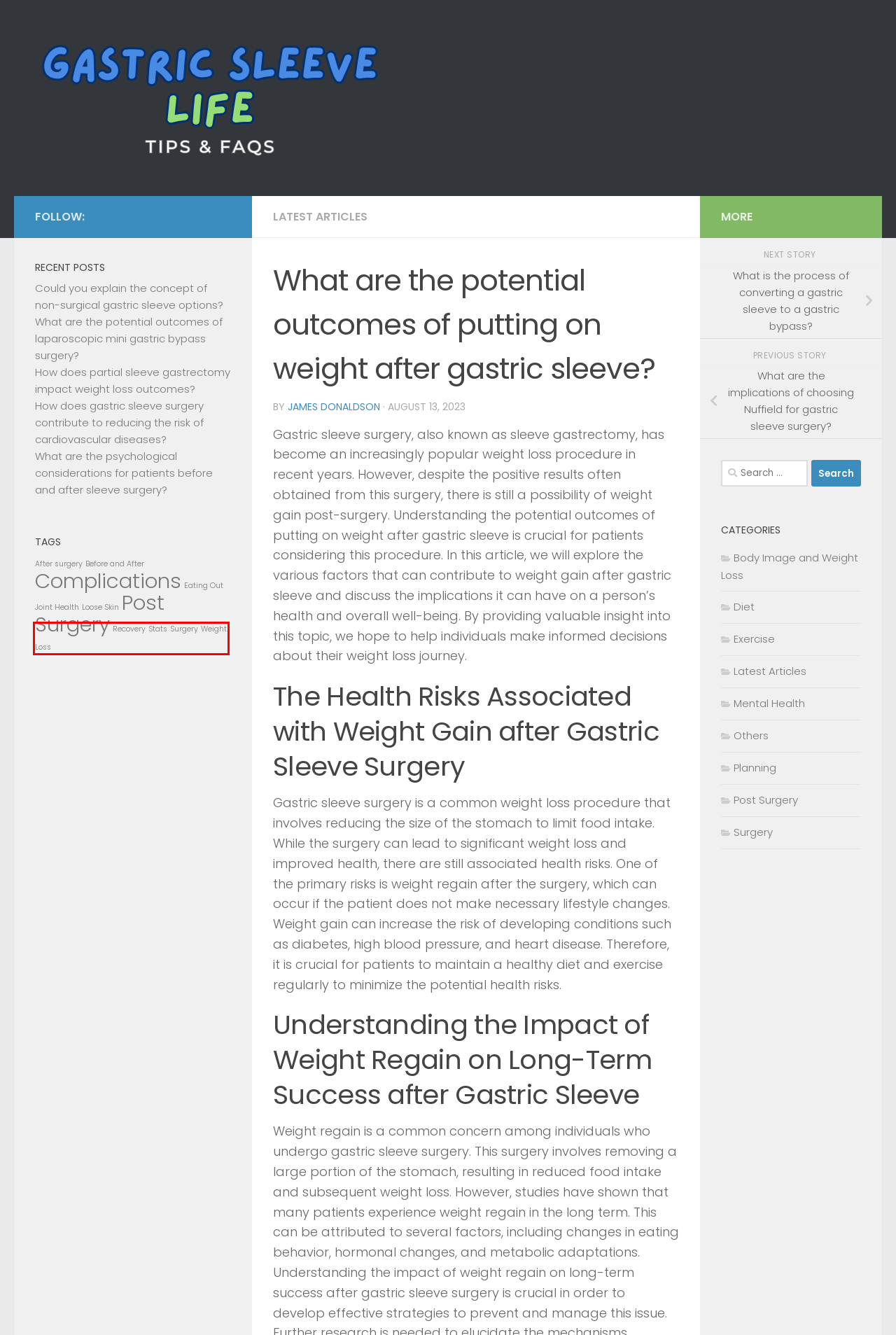You have a screenshot of a webpage where a red bounding box highlights a specific UI element. Identify the description that best matches the resulting webpage after the highlighted element is clicked. The choices are:
A. Eating Out Archives - Gastric Sleeve Life
B. Joint Health Archives - Gastric Sleeve Life
C. Recovery Archives - Gastric Sleeve Life
D. Weight Loss Archives - Gastric Sleeve Life
E. What are the psychological considerations for patients before and after sleeve surgery?
F. Exercise Archives - Gastric Sleeve Life
G. How does gastric sleeve surgery contribute to reducing the risk of cardiovascular diseases?
H. James Donaldson, Author at Gastric Sleeve Life

D